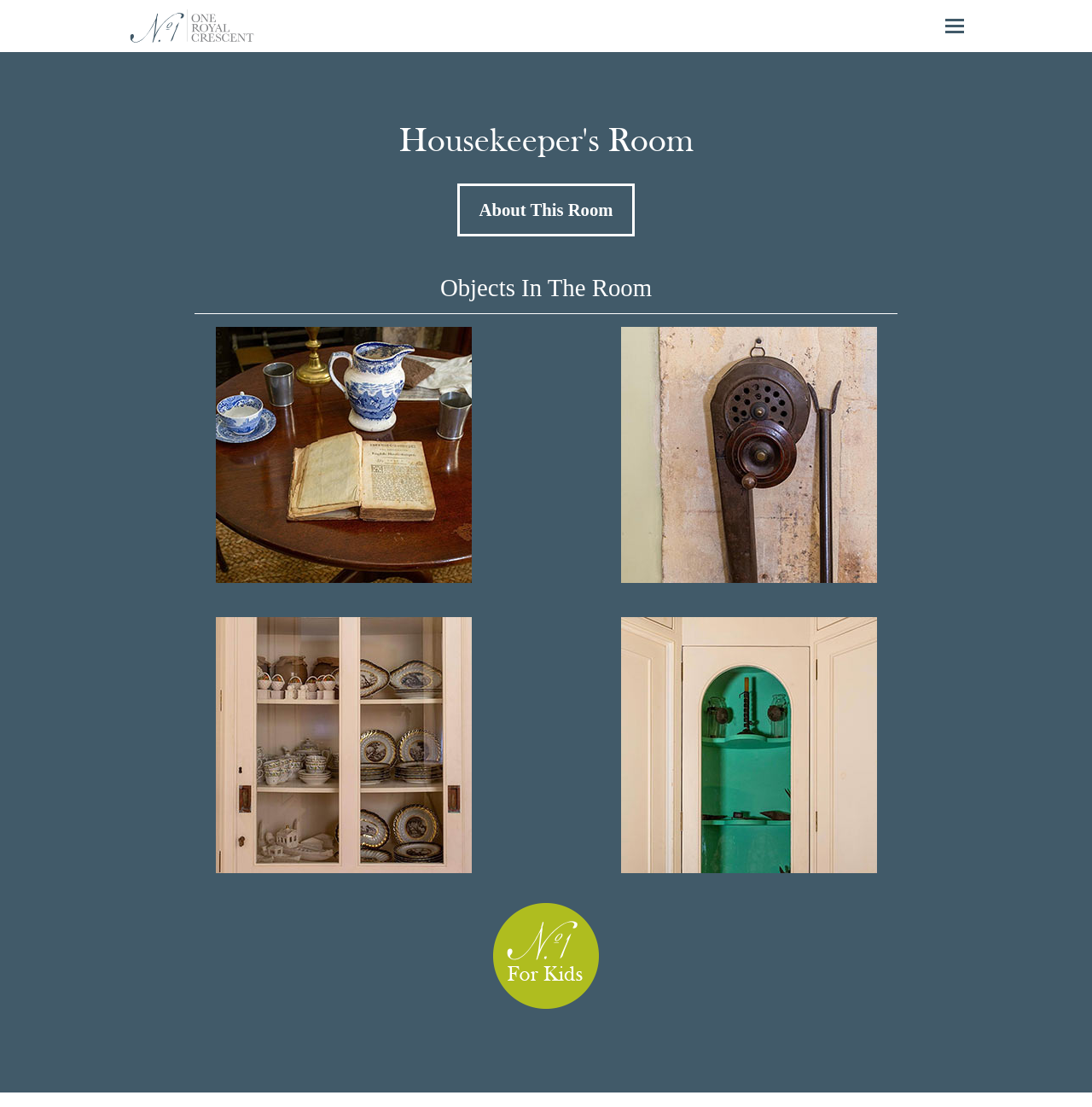How many figures are in the room?
Give a one-word or short-phrase answer derived from the screenshot.

5